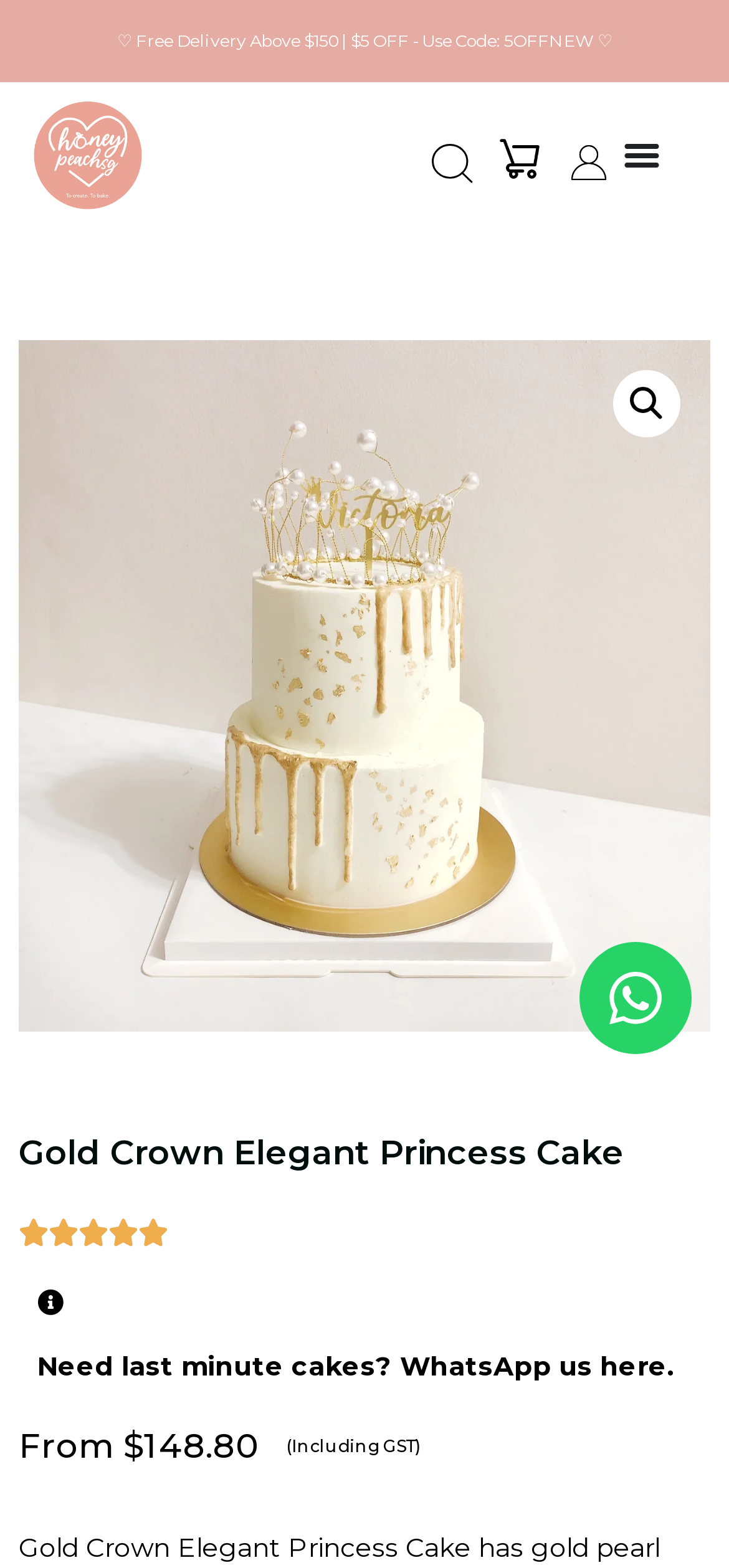Please find the bounding box coordinates (top-left x, top-left y, bottom-right x, bottom-right y) in the screenshot for the UI element described as follows: alt="Harp On Sports logo"

None